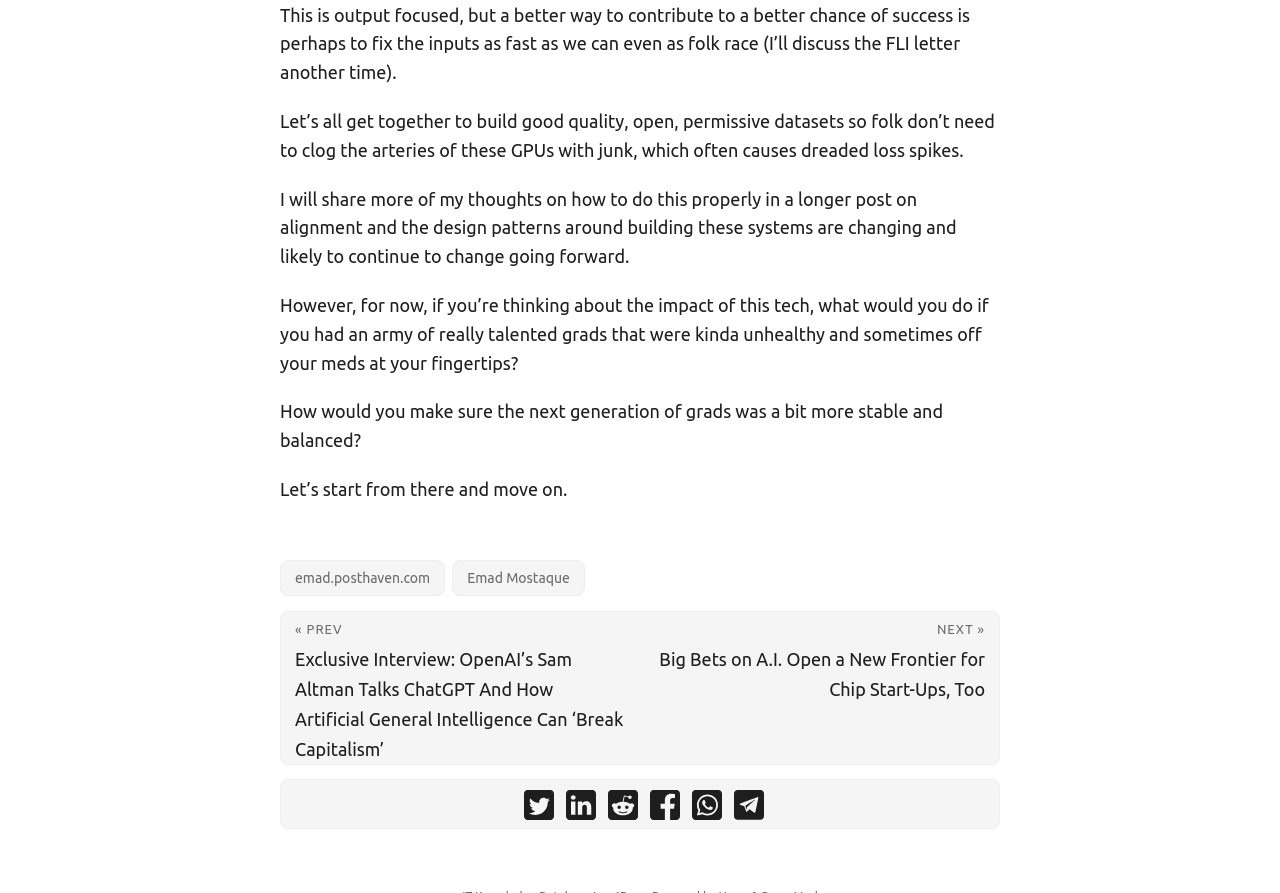Locate the bounding box of the UI element described by: "Emad Mostaque" in the given webpage screenshot.

[0.353, 0.627, 0.457, 0.667]